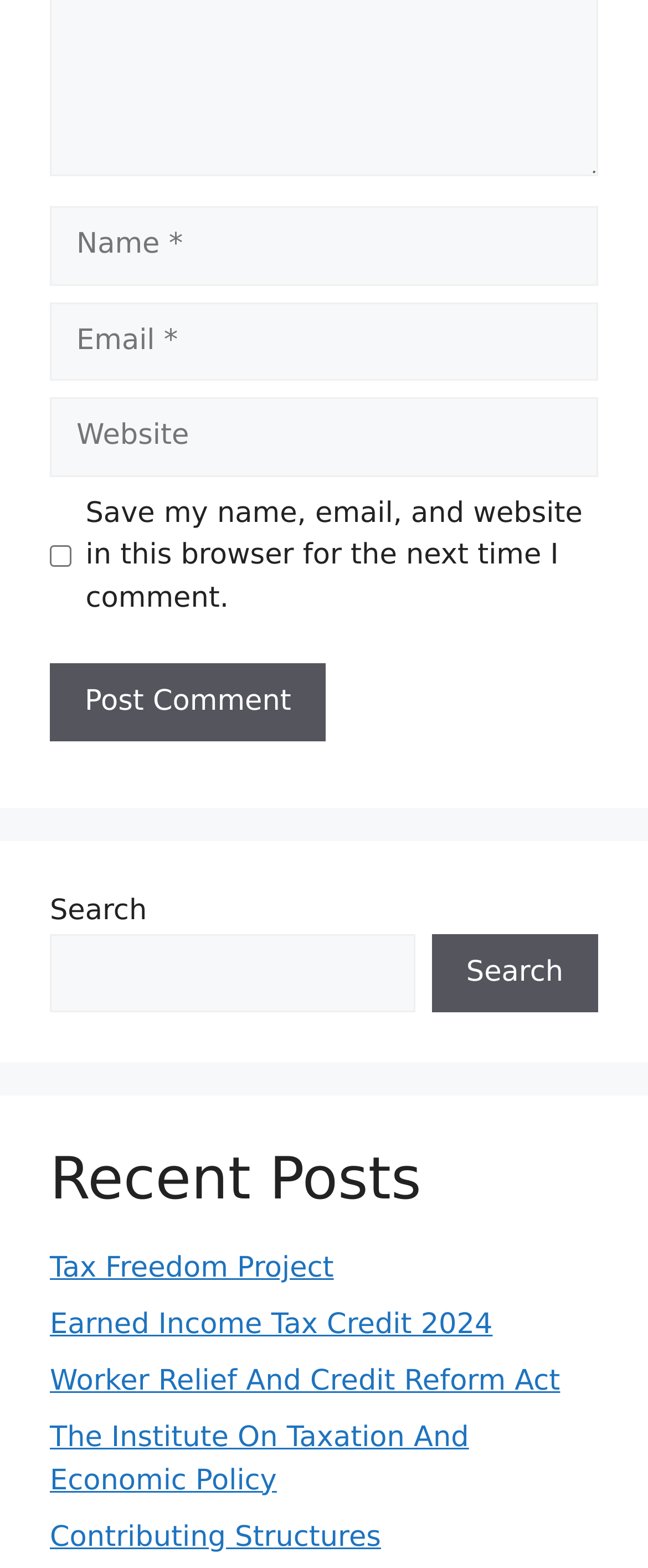Find the bounding box coordinates for the area that should be clicked to accomplish the instruction: "Search".

[0.666, 0.595, 0.923, 0.646]